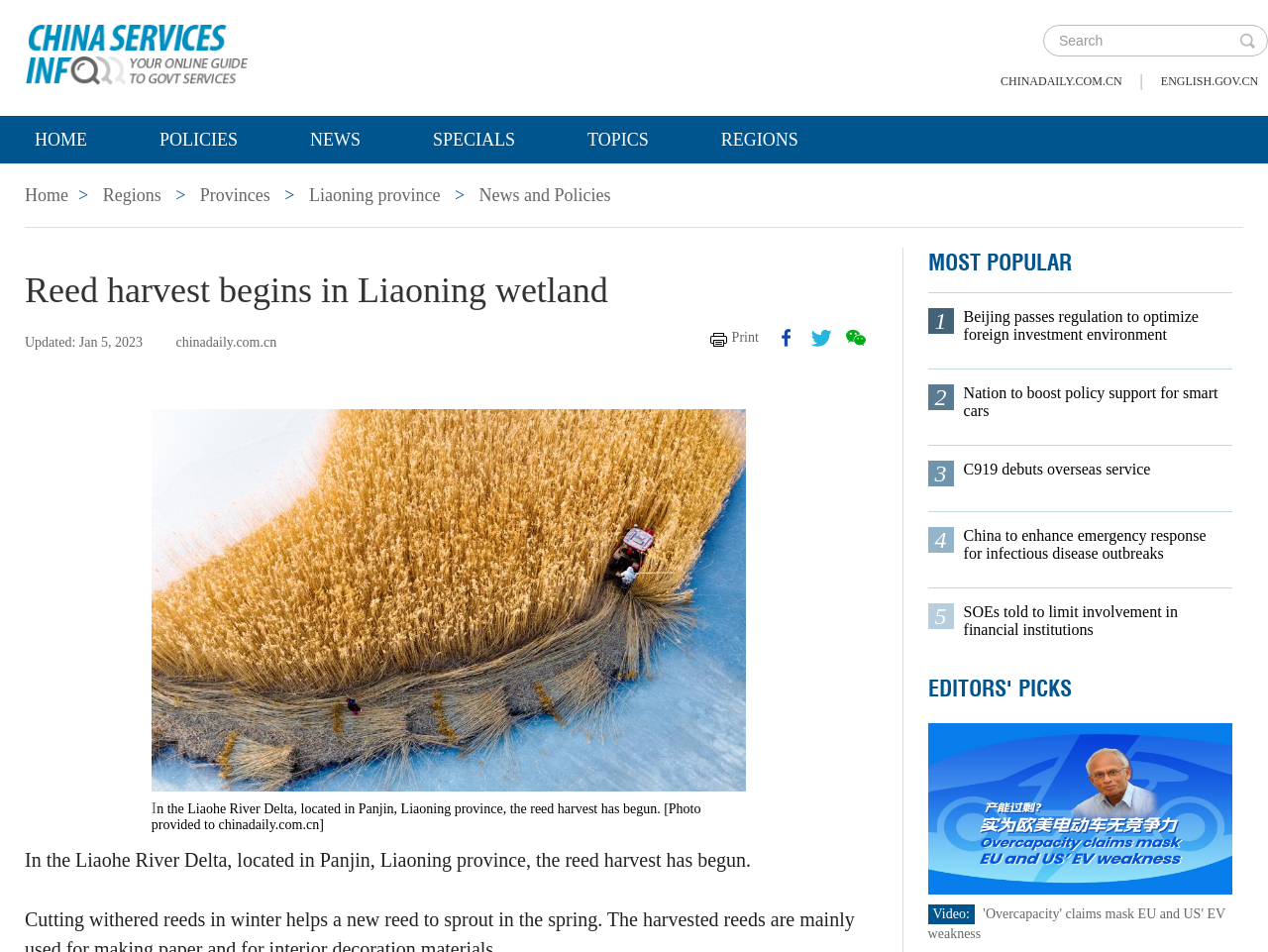Please find the bounding box coordinates of the clickable region needed to complete the following instruction: "Go to home page". The bounding box coordinates must consist of four float numbers between 0 and 1, i.e., [left, top, right, bottom].

[0.0, 0.122, 0.096, 0.172]